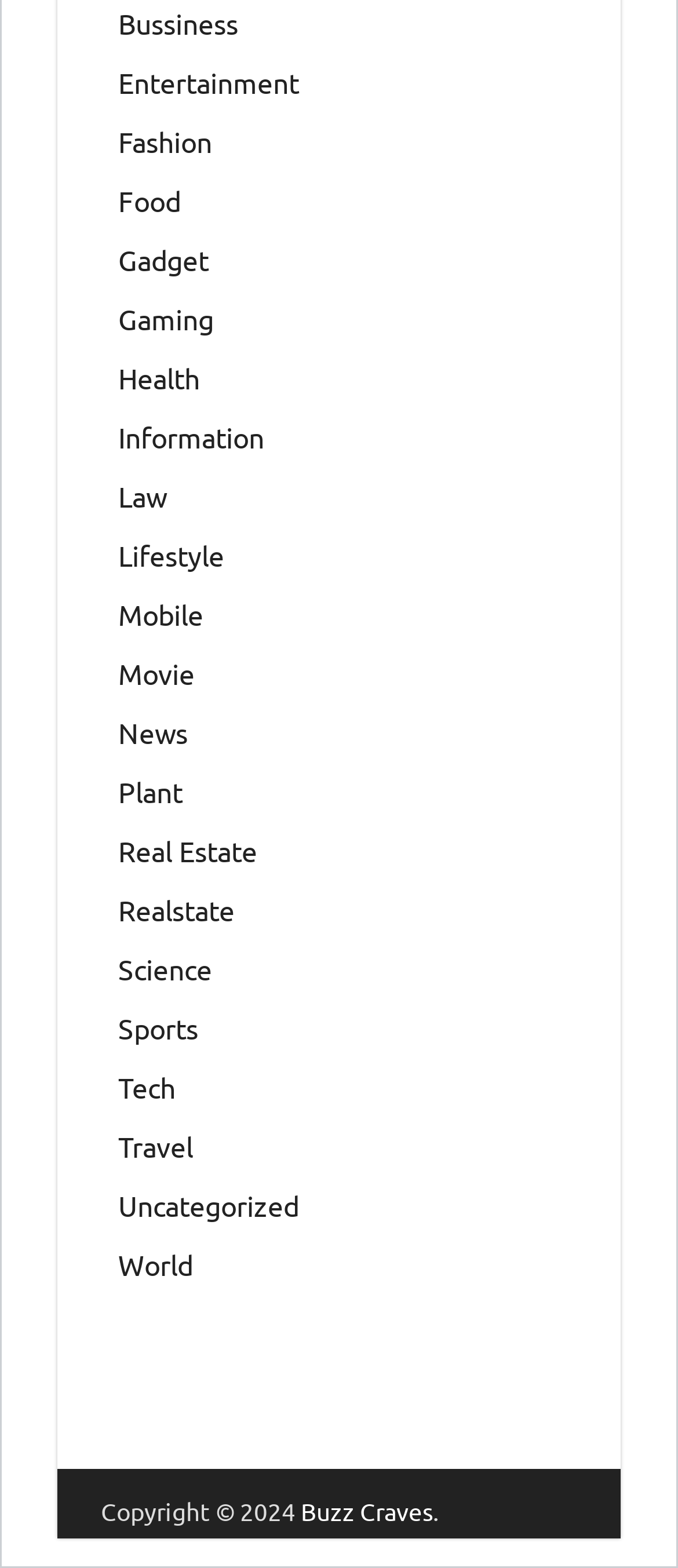Respond with a single word or short phrase to the following question: 
What categories are available on this webpage?

Multiple categories